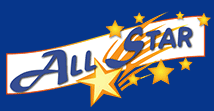Give a thorough explanation of the image.

The image features the logo of "All Star Blinds," prominently displayed against a vibrant blue background. The logo showcases the words "All Star" in a dynamic font, with a star graphic integrated into the design, emphasizing the brand's focus on creativity and excellence. Surrounding the text are several smaller stars that enhance the sense of movement and energy, suggesting quality and a standout presence in the window furnishing market. This logo is part of a broader section on the webpage dedicated to promoting various window blind options, highlighting the brand's commitment to providing stylish and functional solutions for home interiors.